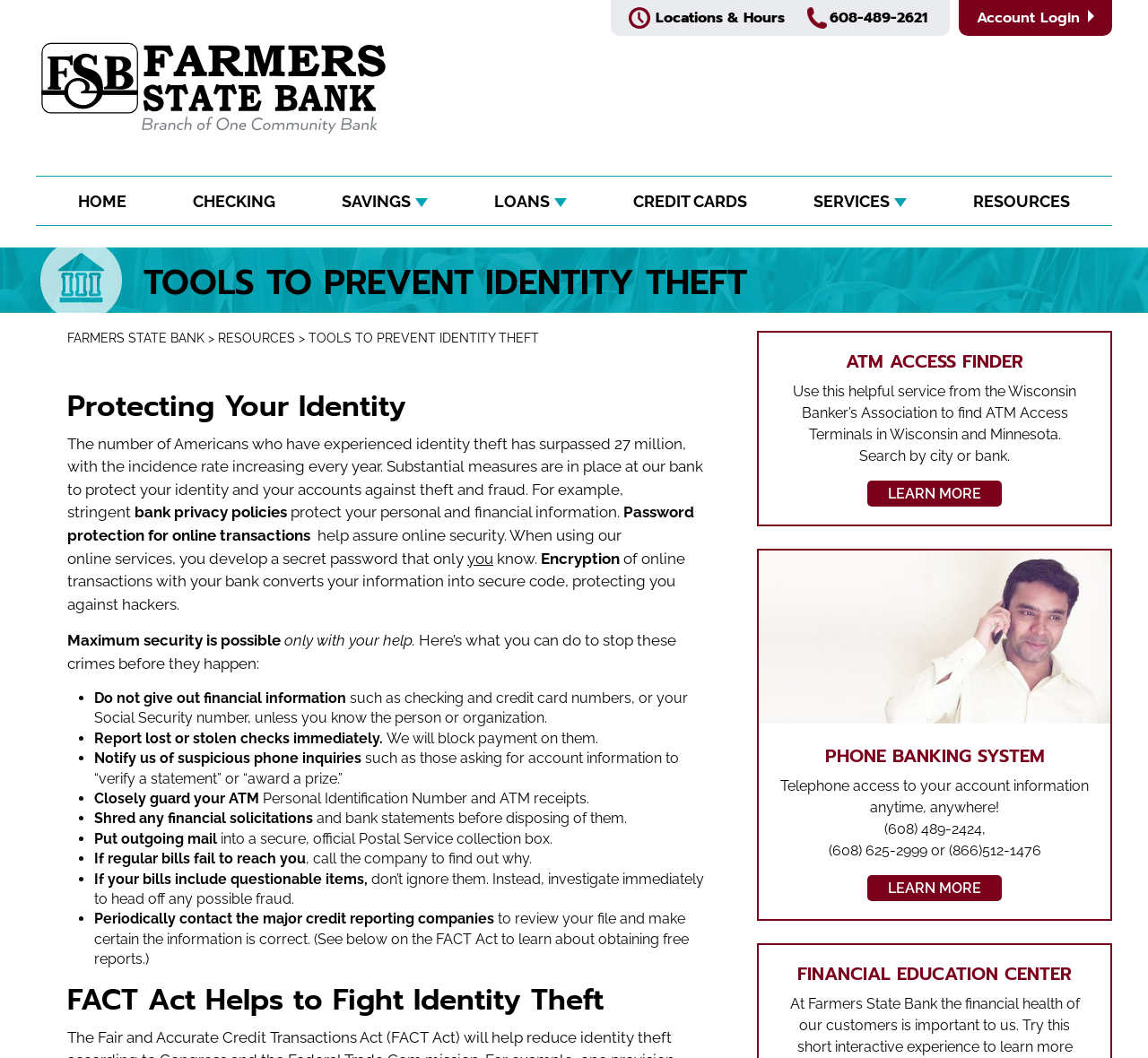Predict the bounding box for the UI component with the following description: "Locations & Hours".

[0.532, 0.0, 0.703, 0.034]